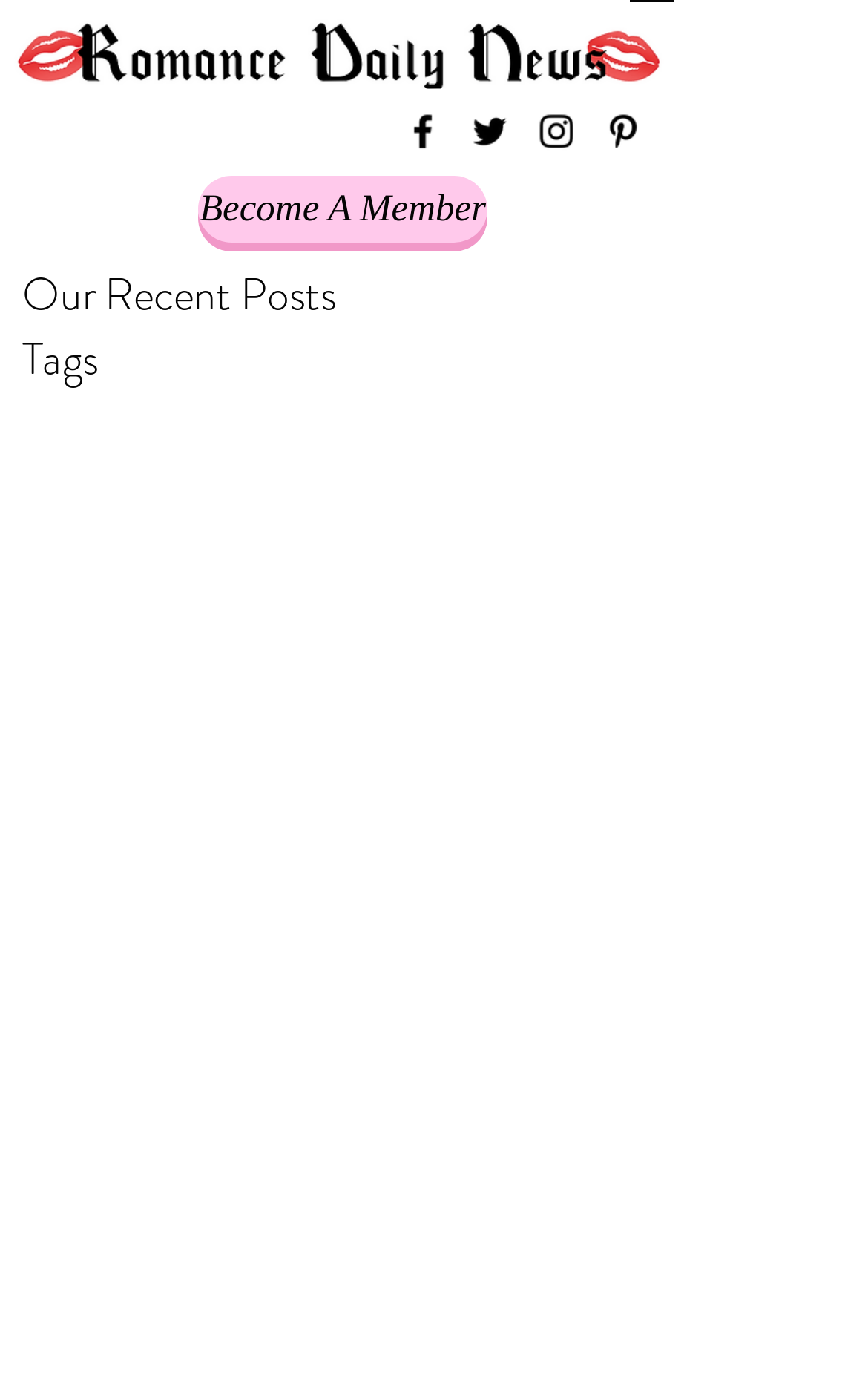What is the purpose of the 'Become A Member' link?
Examine the image and provide an in-depth answer to the question.

The link 'Become A Member' suggests that it allows users to join or register with the website, likely to access exclusive content or features.